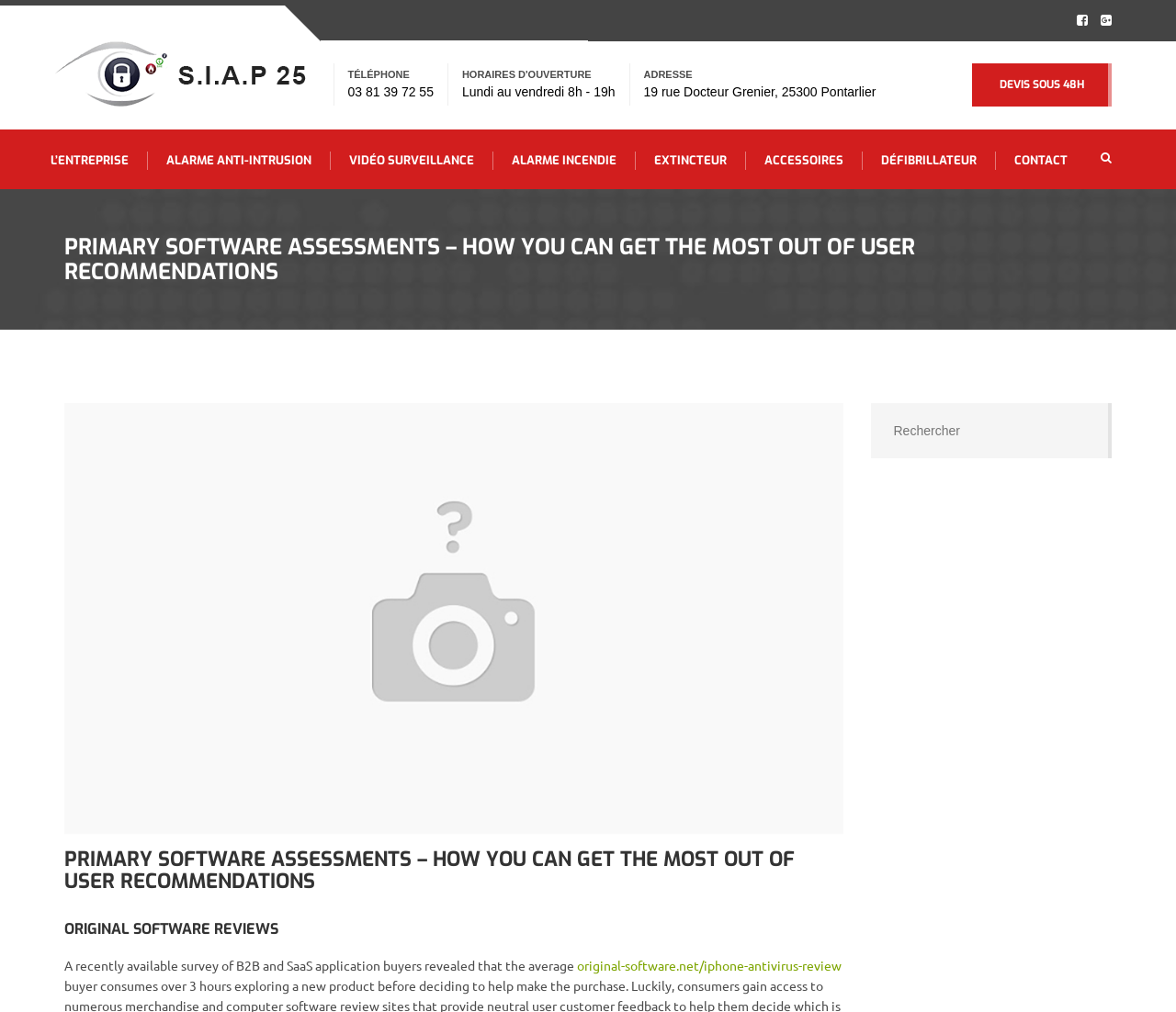Identify the bounding box coordinates for the UI element described by the following text: "Devis sous 48h". Provide the coordinates as four float numbers between 0 and 1, in the format [left, top, right, bottom].

[0.827, 0.063, 0.945, 0.105]